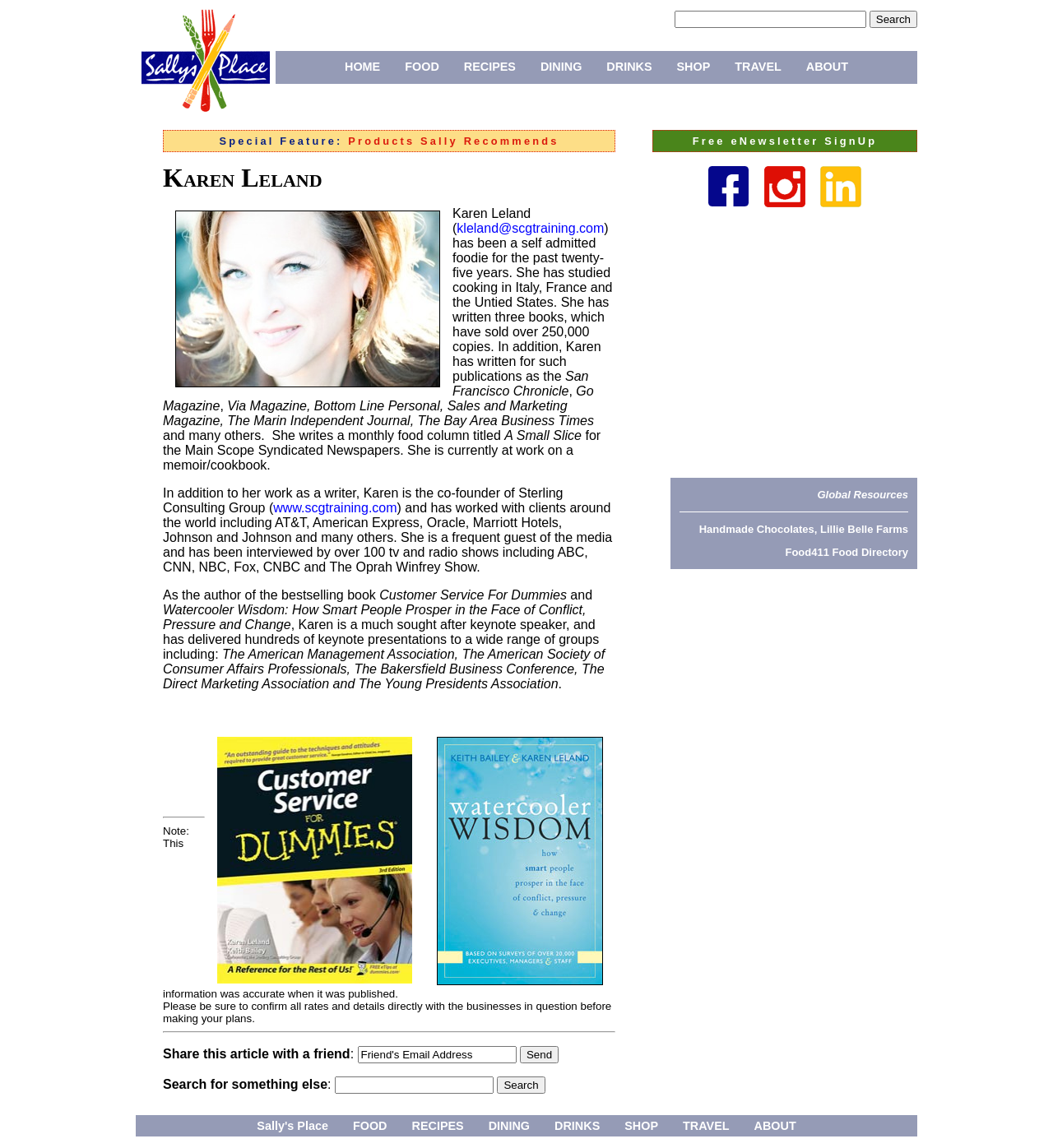Give a detailed account of the webpage.

This webpage is about Karen Leland, a self-admitted foodie and writer. At the top of the page, there is a heading with her name, accompanied by an image. Below the heading, there is a brief introduction to Karen, mentioning her experience in cooking and writing. 

On the top-left side of the page, there is a navigation menu with links to different sections, including HOME, FOOD, RECIPES, DINING, DRINKS, SHOP, TRAVEL, and ABOUT. 

To the right of the navigation menu, there is a search bar with a "Search" button. Below the search bar, there is a link to "Sally's Place" with an accompanying image. 

The main content of the page is divided into sections. The first section is about Karen's background, mentioning her experience in cooking and writing, including her books and publications. The second section is about her work as a writer and consultant, including her clients and media appearances. 

There are several images scattered throughout the page, including two large images, one at the top and one at the bottom. There are also several social media links, including Facebook, Instagram, and LinkedIn, each with an accompanying image. 

At the bottom of the page, there are two advertisement iframes, one above the other. Below the advertisements, there are links to Global Resources, Handmade Chocolates, and Food411 Food Directory. 

Finally, at the very bottom of the page, there is a repetition of the navigation menu, followed by a note about the accuracy of the information on the page.